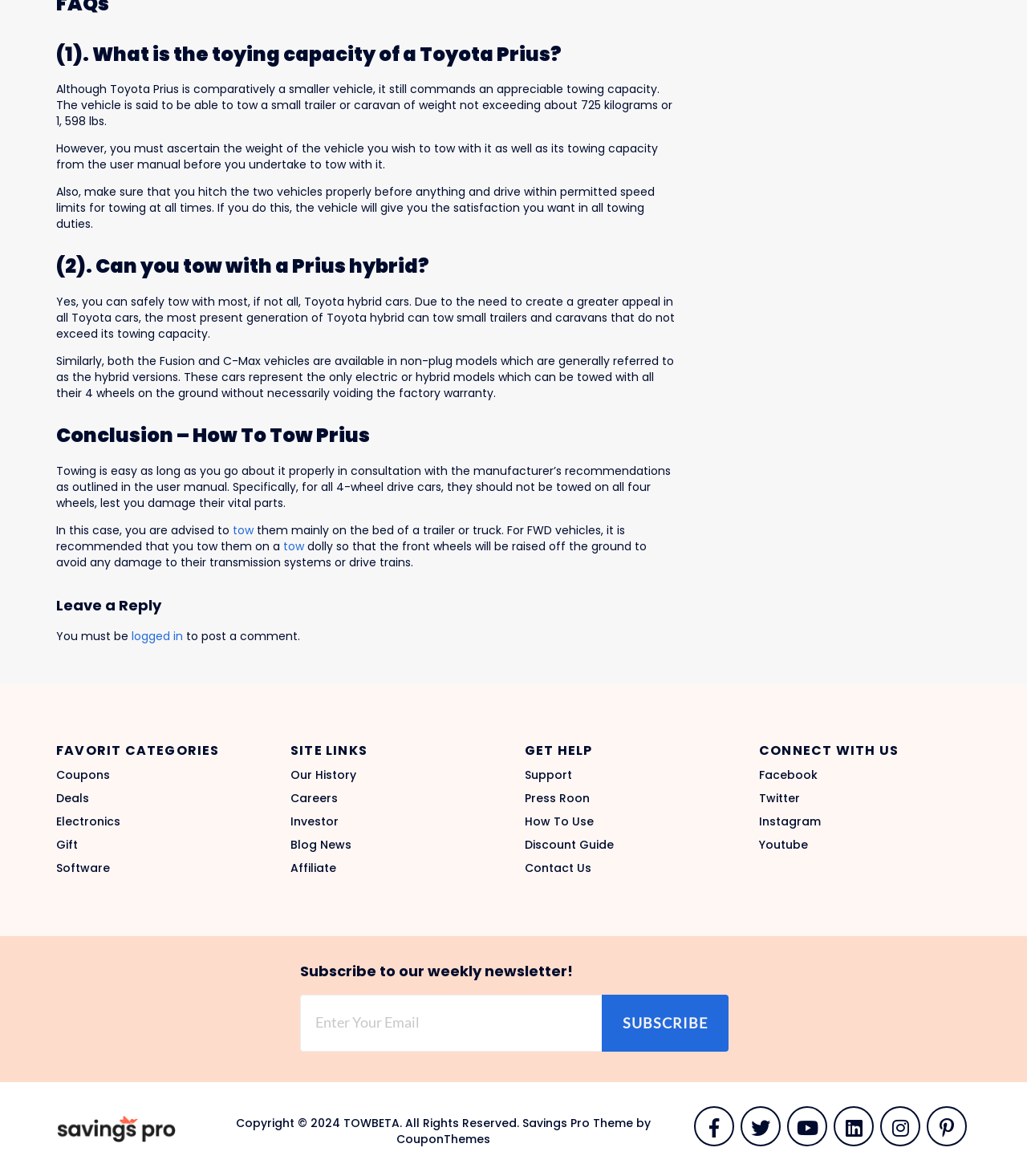What is the towing capacity of a Toyota Prius?
Please give a well-detailed answer to the question.

The answer can be found in the first paragraph of the webpage, which states that the Toyota Prius can tow a small trailer or caravan of weight not exceeding about 725 kilograms or 1,598 lbs.